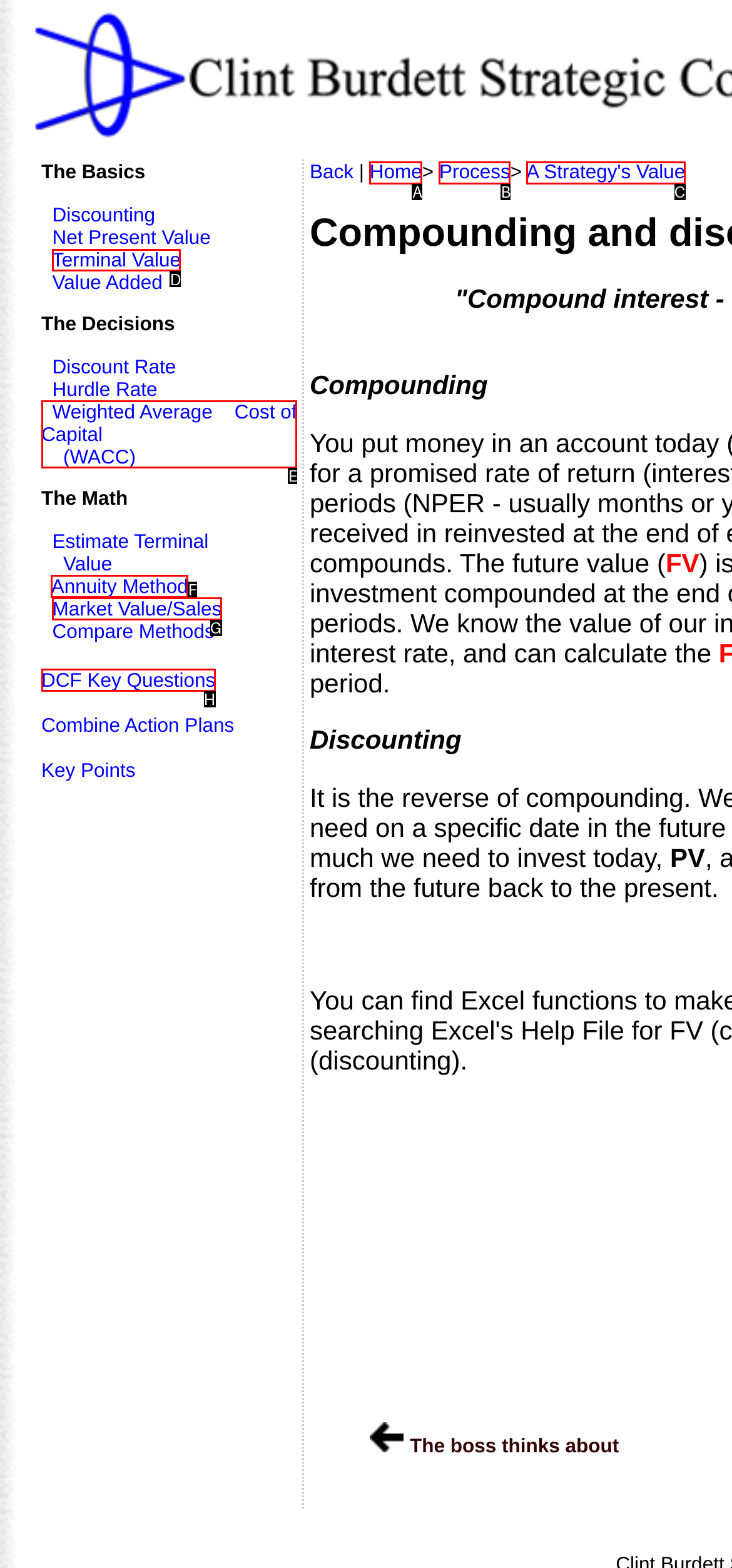Select the appropriate bounding box to fulfill the task: Visit SOCIAL NETWORKS page Respond with the corresponding letter from the choices provided.

None